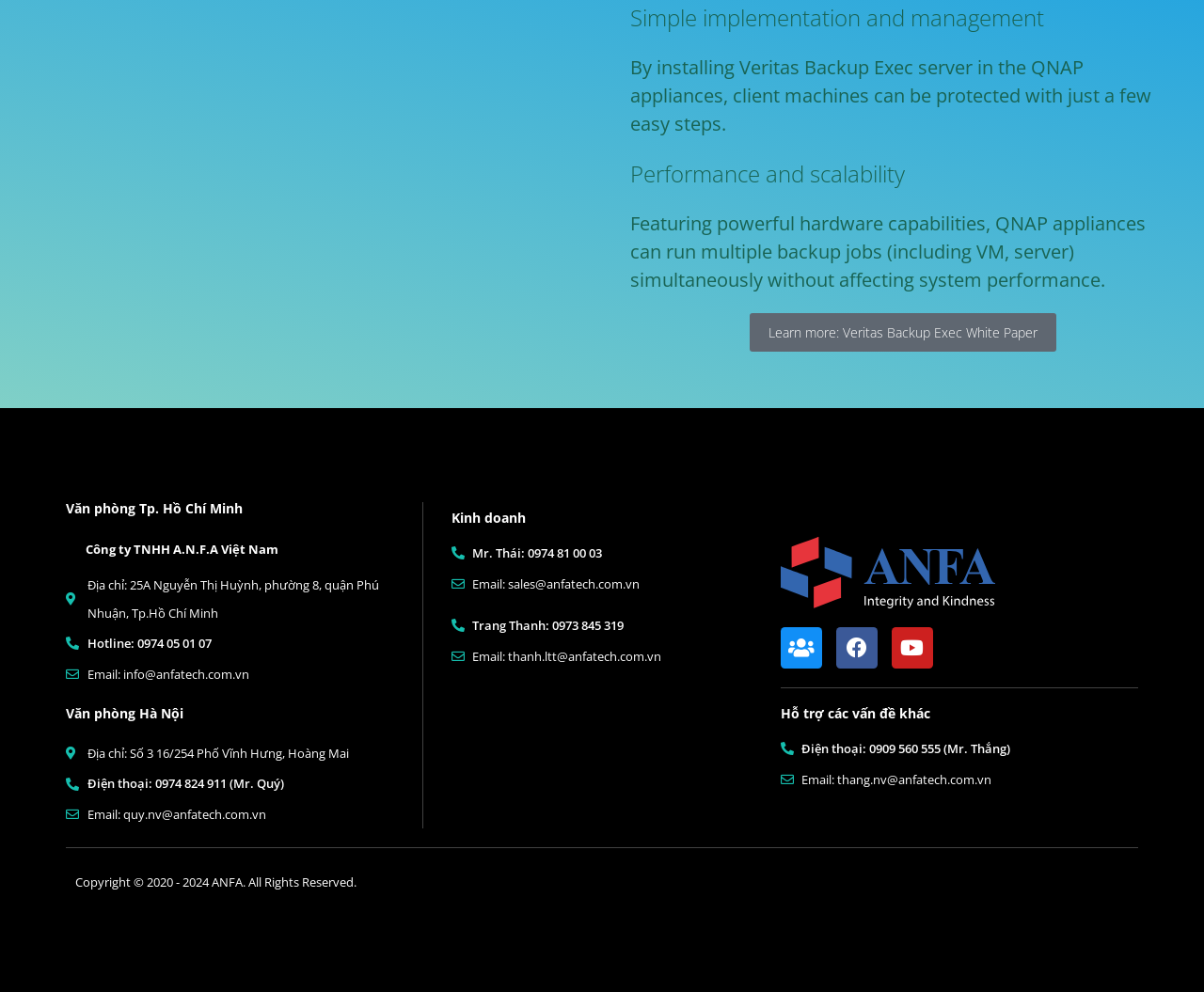Please locate the bounding box coordinates of the element that should be clicked to achieve the given instruction: "Switch to the Chinese version".

None